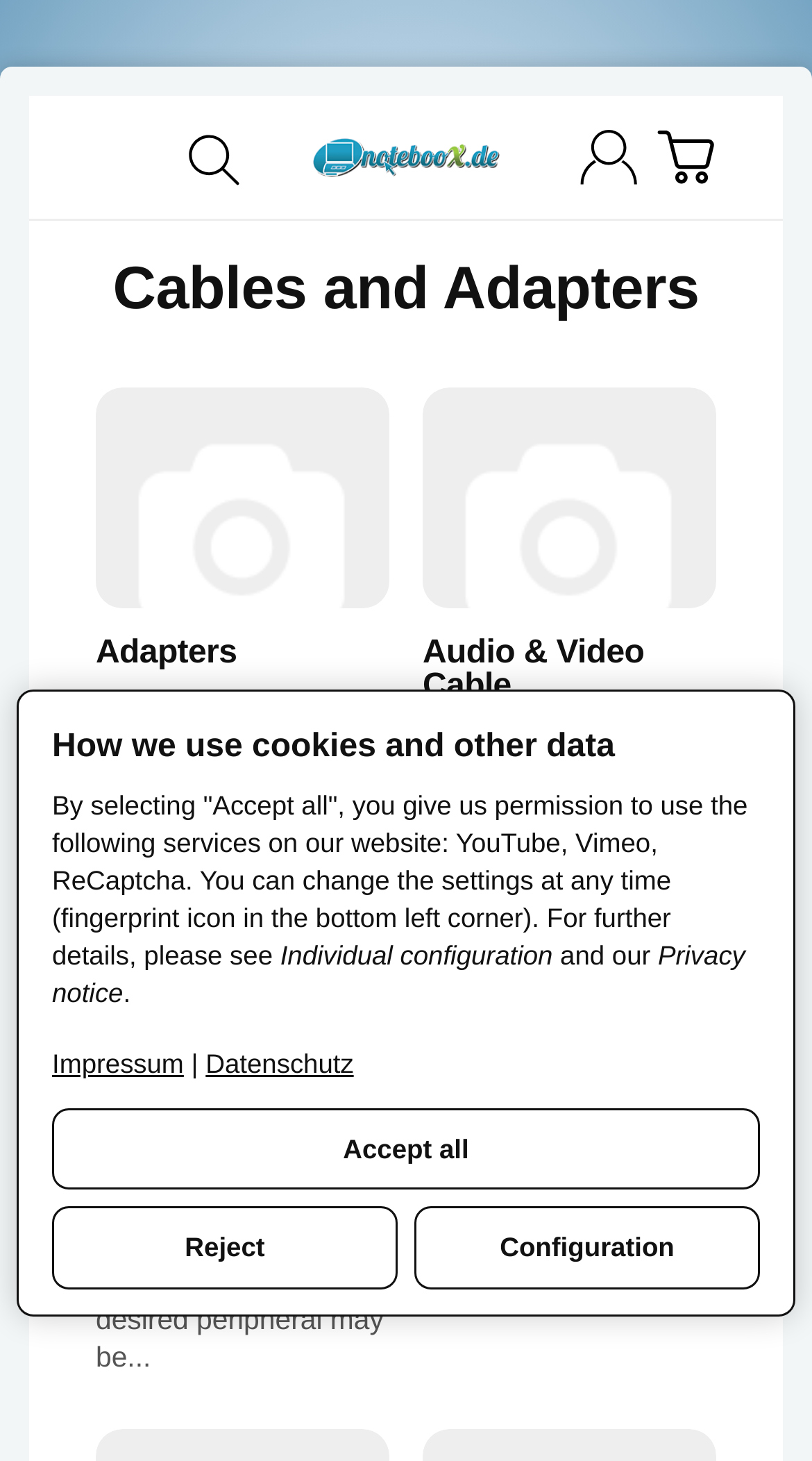Provide a brief response using a word or short phrase to this question:
How many categories of cables are listed on the webpage?

4